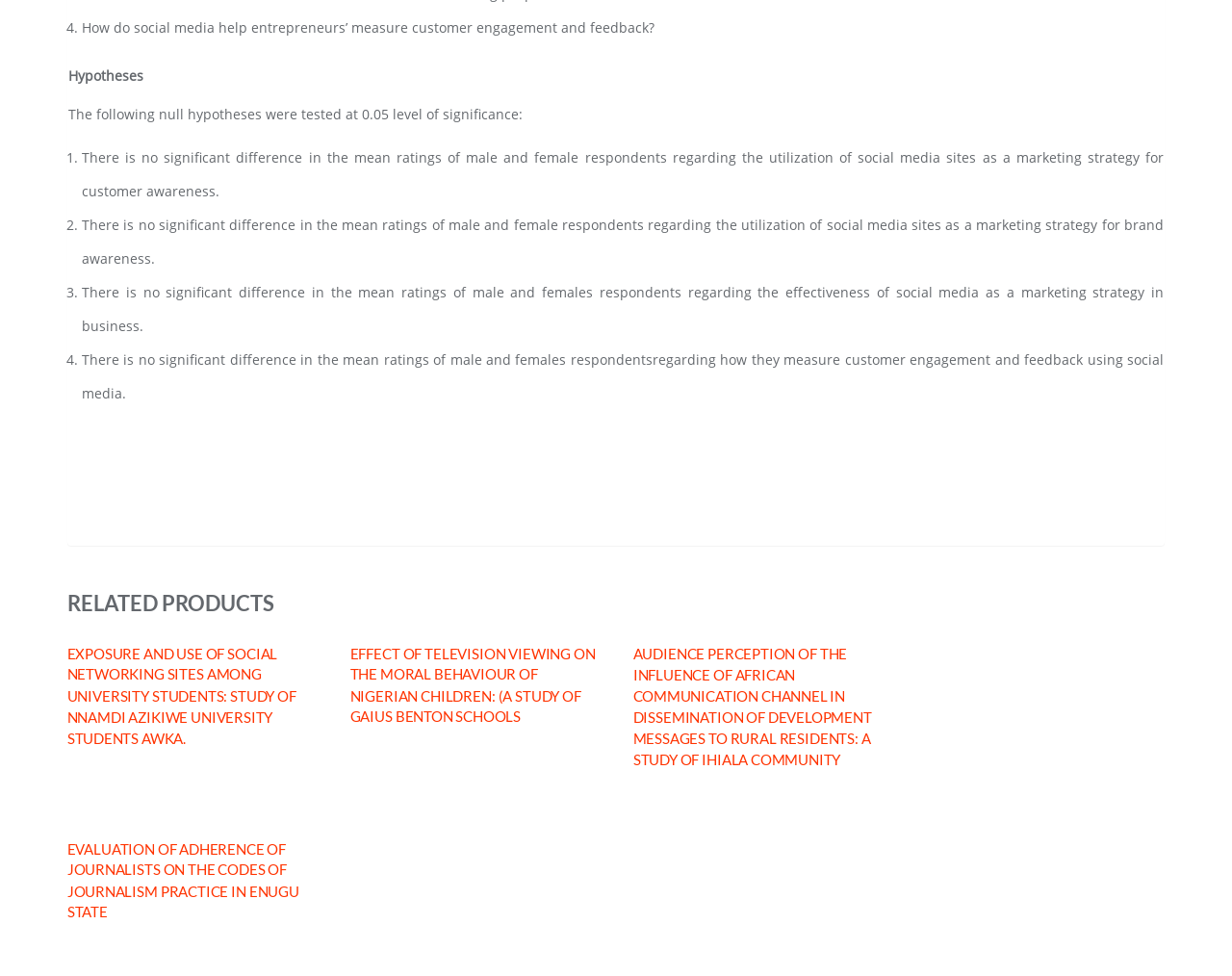Provide the bounding box coordinates for the UI element described in this sentence: "Privacy & Policy". The coordinates should be four float values between 0 and 1, i.e., [left, top, right, bottom].

[0.555, 0.908, 0.635, 0.93]